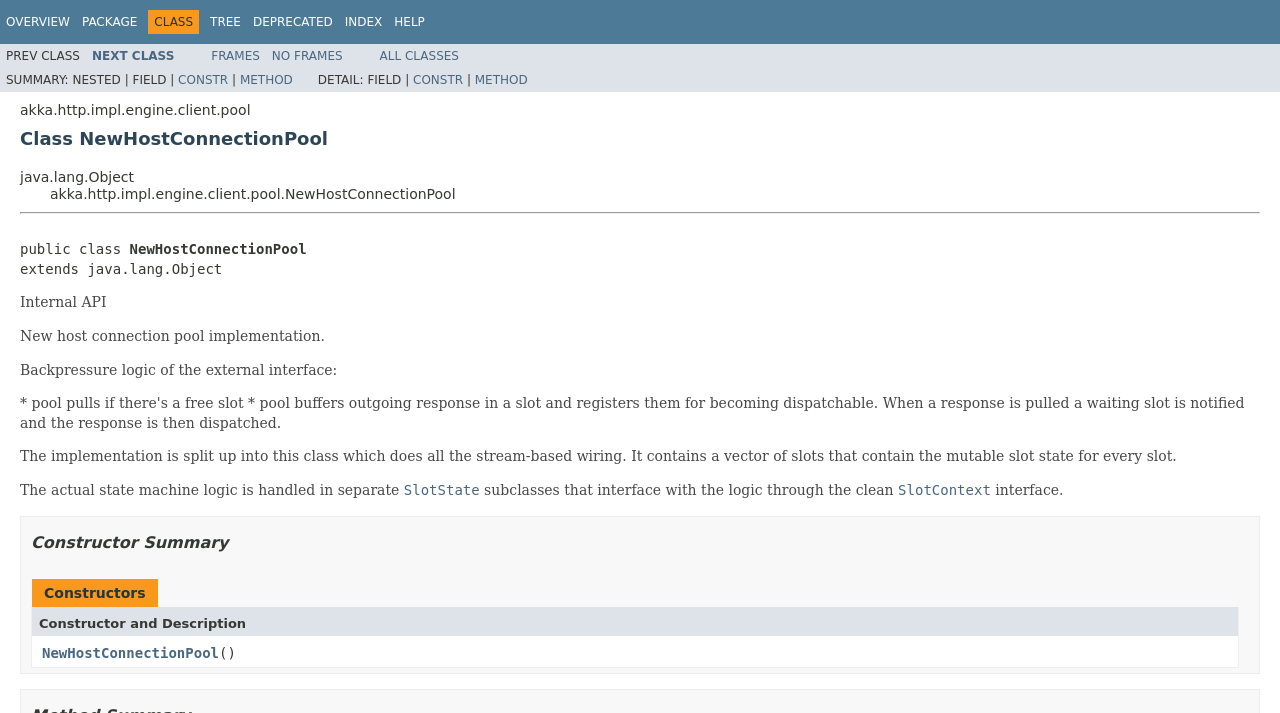Identify the bounding box coordinates of the clickable region required to complete the instruction: "Get a quote for a custom ribbon". The coordinates should be given as four float numbers within the range of 0 and 1, i.e., [left, top, right, bottom].

None